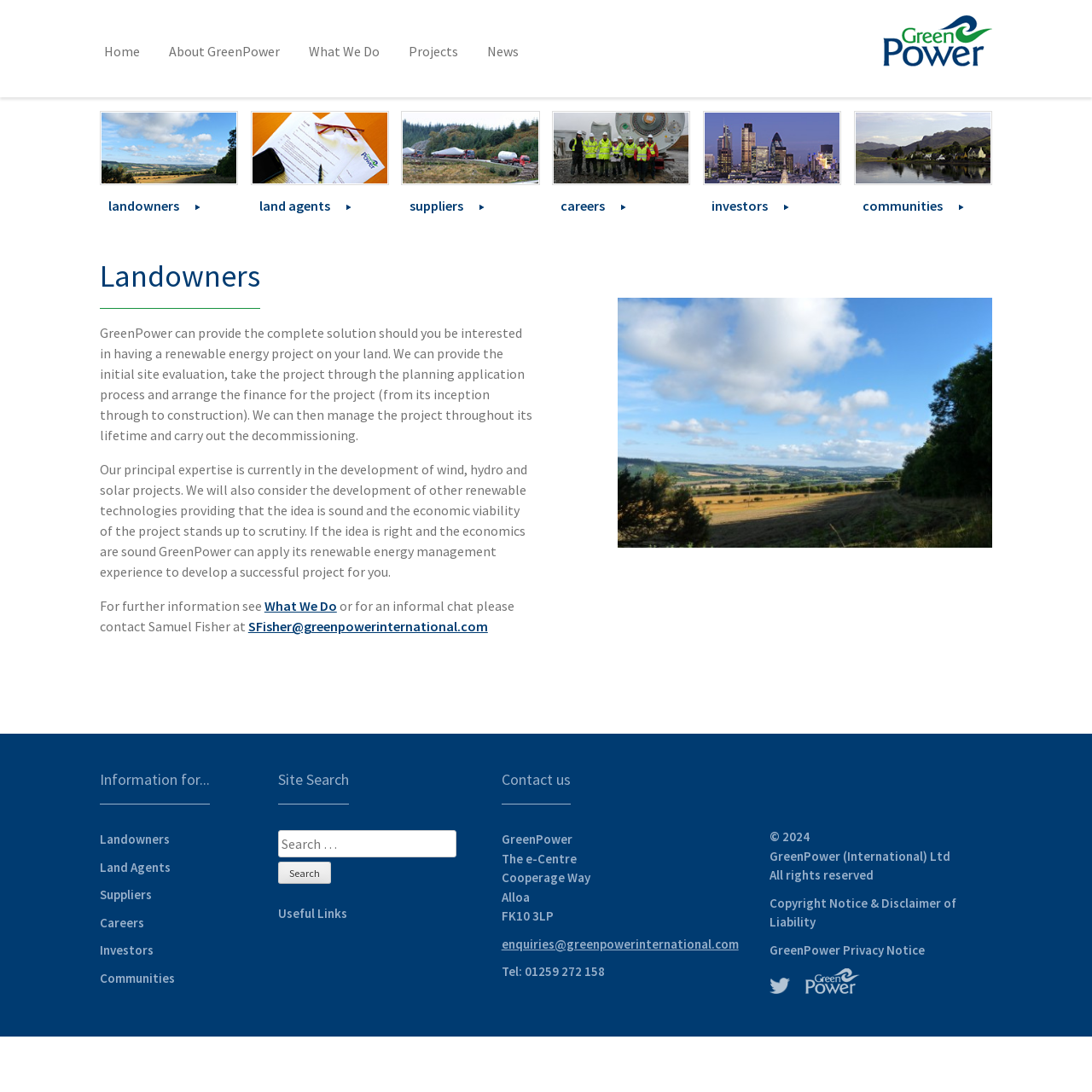Detail the various sections and features of the webpage.

The webpage is about GreenPower International, a company that provides renewable energy solutions. At the top of the page, there is a logo and a navigation menu with links to different sections of the website, including "Home", "About GreenPower", "What We Do", "Projects", and "News".

Below the navigation menu, there is a main content area that provides information about the company's services for landowners. The content is divided into three sections. The first section has a heading "Landowners" and provides a brief introduction to the company's services, including site evaluation, planning application, financing, and project management. The second section describes the company's expertise in developing wind, hydro, and solar projects, and its ability to consider other renewable technologies. The third section provides a call to action, encouraging visitors to learn more about the company's services or contact Samuel Fisher for an informal chat.

On the left side of the page, there is a sidebar with links to different sections of the website, including "Landowners", "Land Agents", "Suppliers", "Careers", "Investors", and "Communities". Below the sidebar, there is a search box that allows visitors to search the website.

On the right side of the page, there is another sidebar with a heading "Contact us" that provides the company's contact information, including its address, phone number, and email address. There is also a link to the company's Twitter page.

At the bottom of the page, there is a footer section that includes copyright information, a link to the company's privacy notice, and a link to its copyright notice and disclaimer of liability.